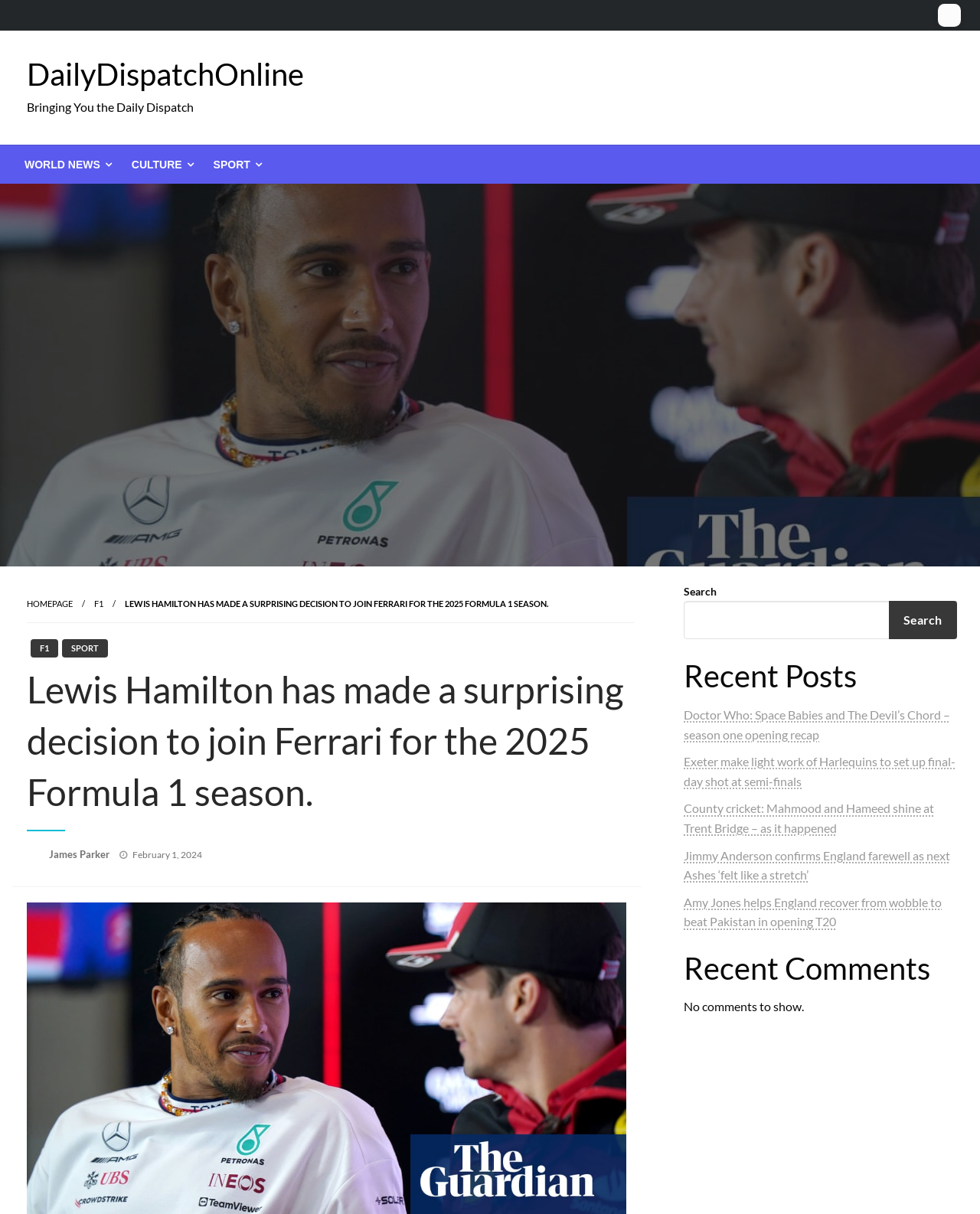Using the information in the image, could you please answer the following question in detail:
Who is the author of the news article?

The answer can be found by looking at the link element with the text 'James Parker' which is located below the heading element with the text 'Lewis Hamilton has made a surprising decision to join Ferrari for the 2025 Formula 1 season.'.